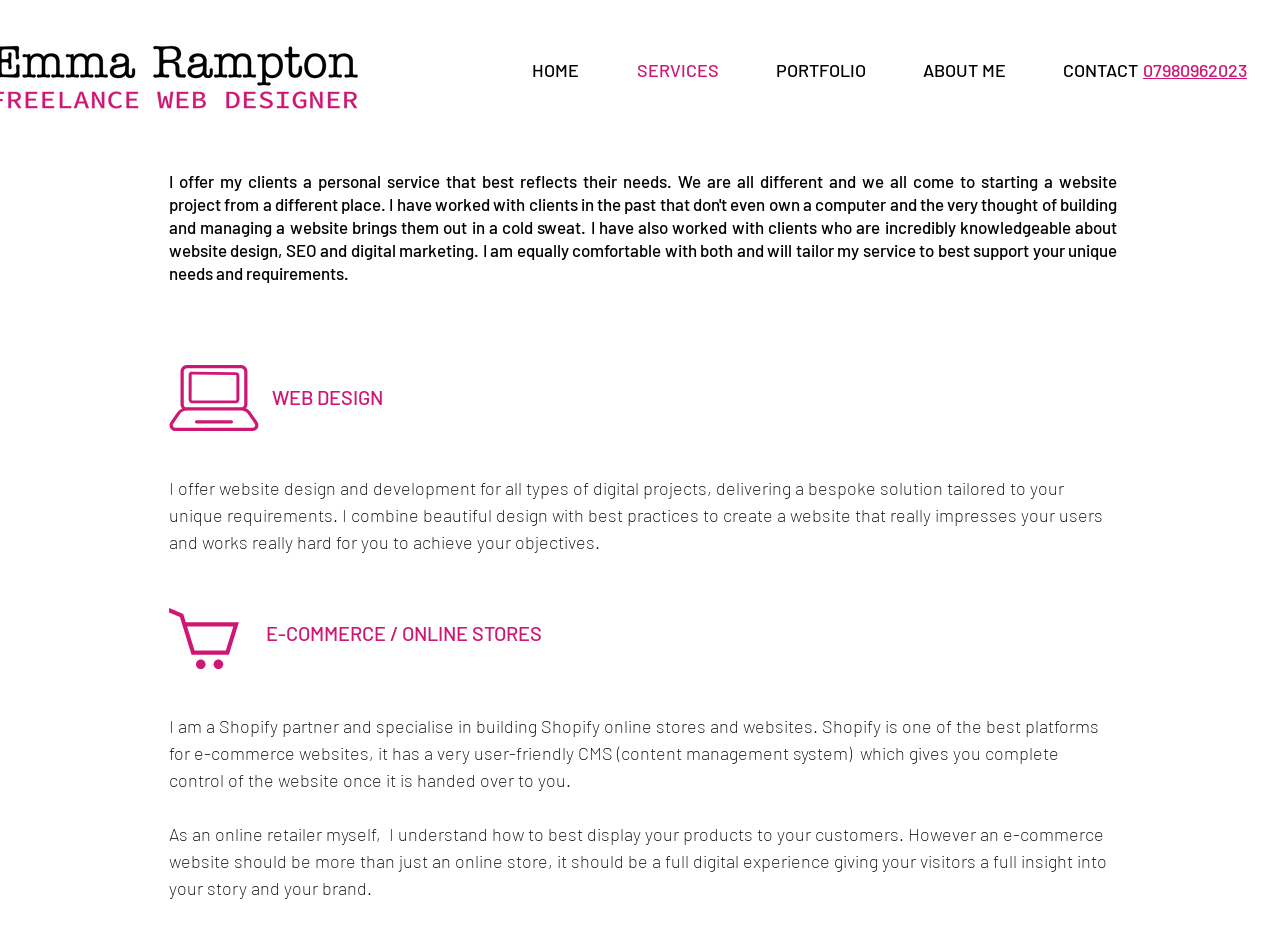What is the main service offered by the website?
Based on the image, answer the question with as much detail as possible.

I determined the main service by analyzing the headings and content of the webpage. The heading 'WEB DESIGN' is prominently displayed, and the text below it describes the service offered, which is website design and development. This suggests that web design is the primary service offered by the website.